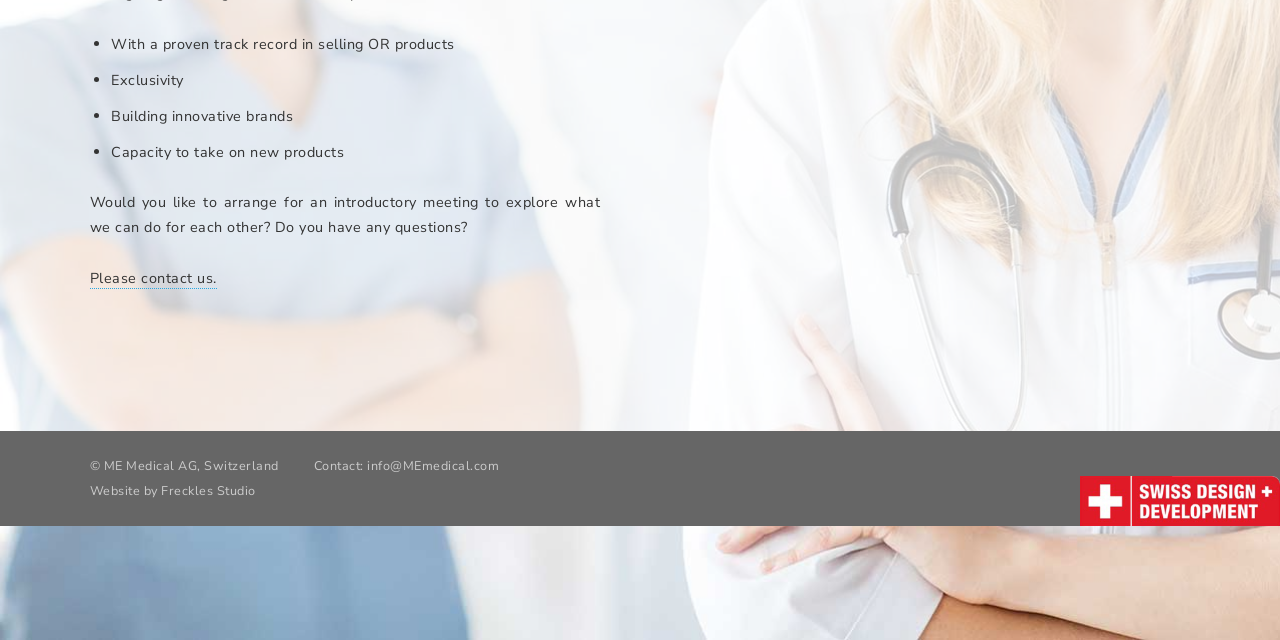Identify the bounding box for the element characterized by the following description: "info@MEmedical.com".

[0.287, 0.714, 0.39, 0.741]